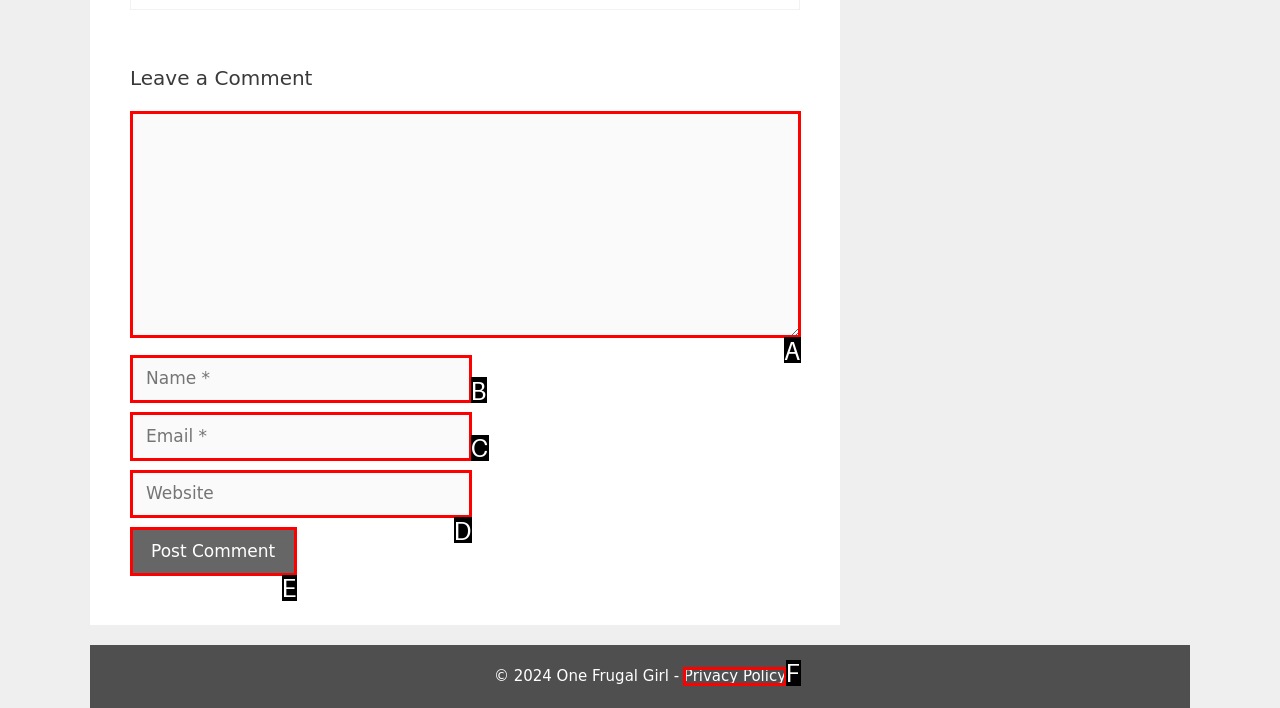Using the description: Leakage Detection Solution
Identify the letter of the corresponding UI element from the choices available.

None